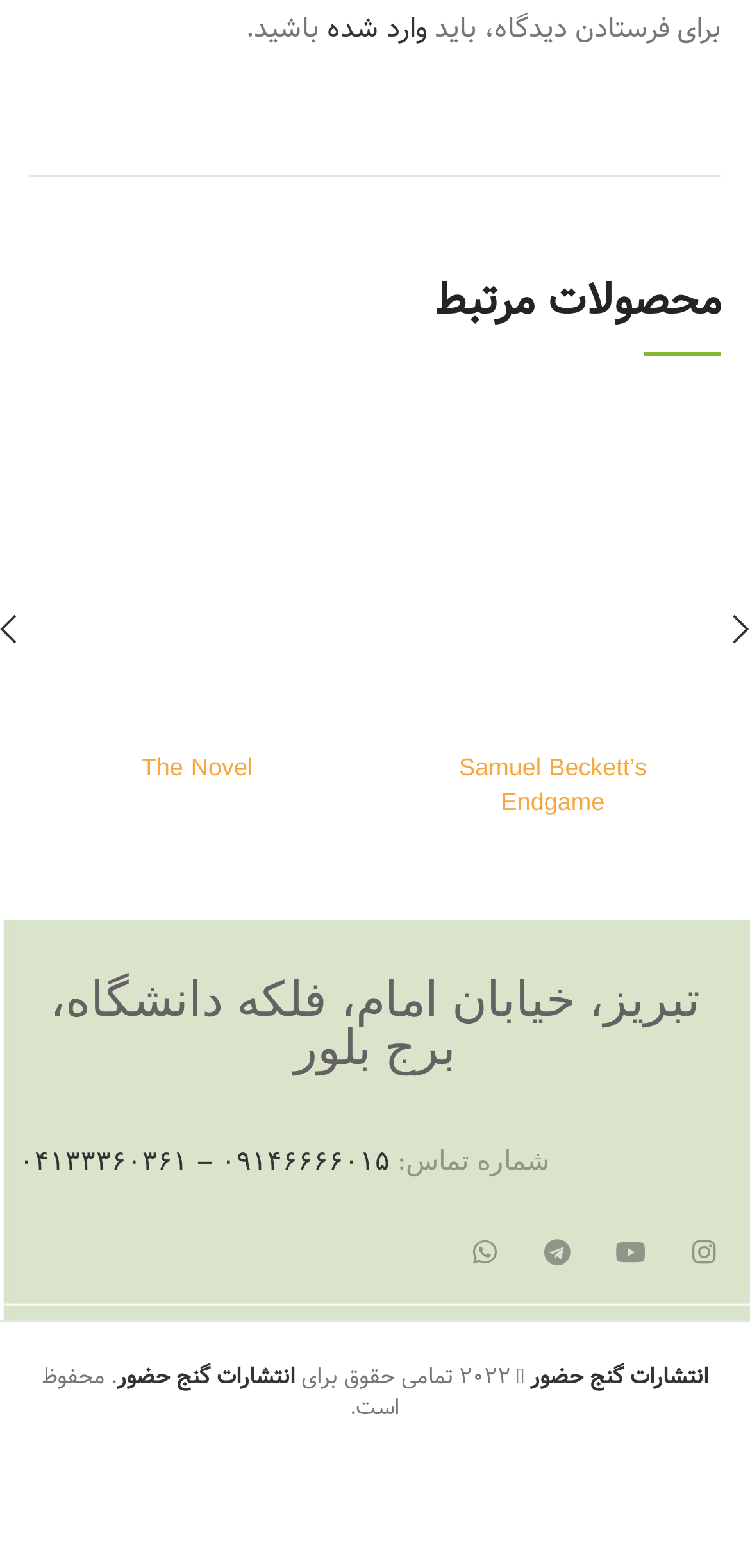Please provide the bounding box coordinates in the format (top-left x, top-left y, bottom-right x, bottom-right y). Remember, all values are floating point numbers between 0 and 1. What is the bounding box coordinate of the region described as: alt="The Novel"

[0.038, 0.253, 0.487, 0.468]